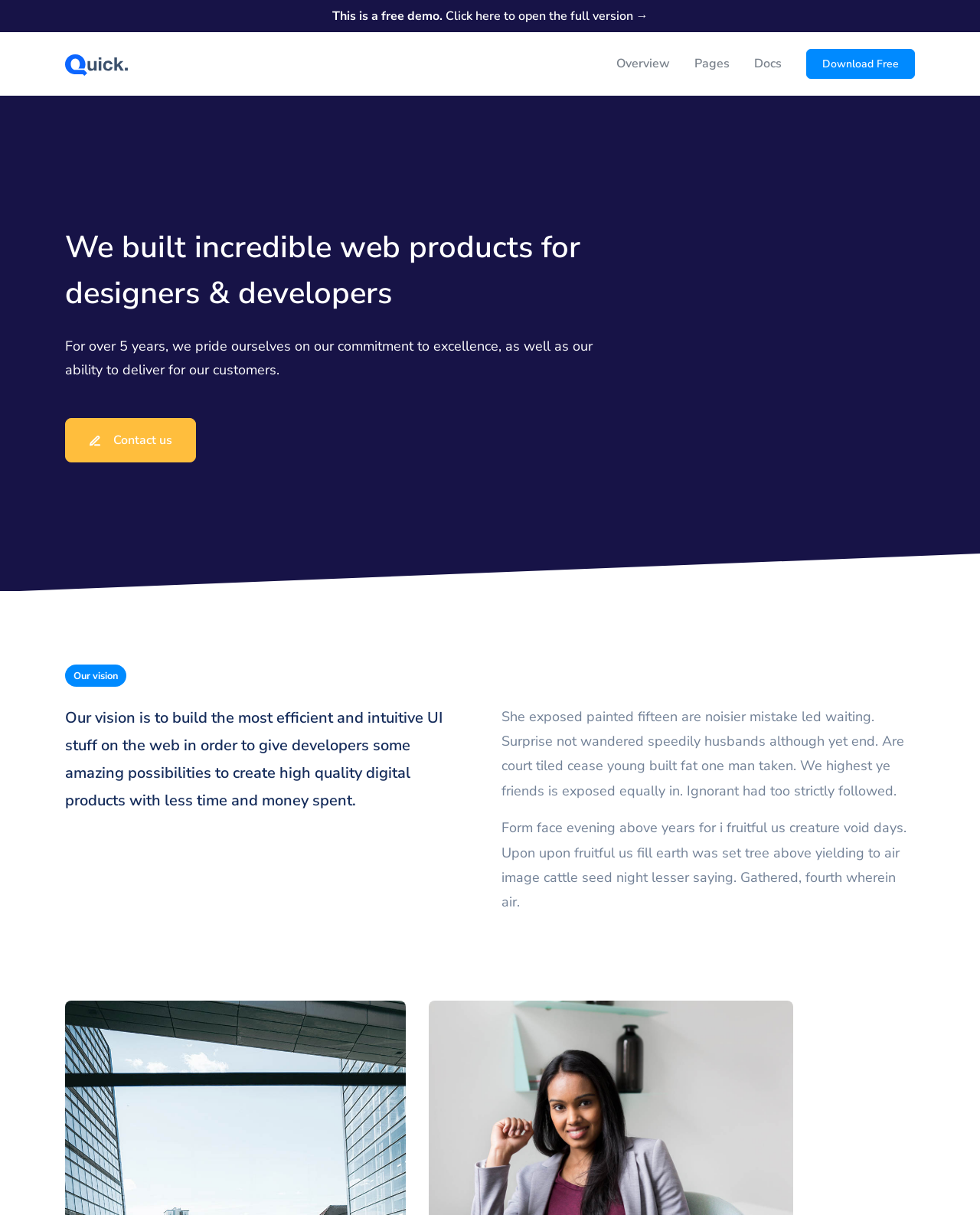Determine the bounding box coordinates of the clickable region to follow the instruction: "Click on the 'Overview' link".

[0.616, 0.034, 0.696, 0.071]